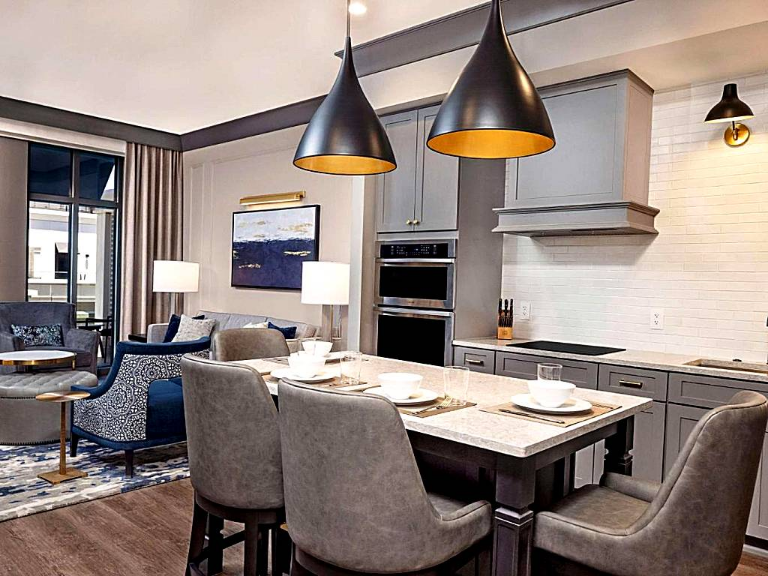Using the details in the image, give a detailed response to the question below:
What is the purpose of the kitchen in the suite?

The modern, well-equipped kitchen with sleek cabinetry and high-end appliances is ideal for self-catering, allowing guests to prepare their own meals during their stay.